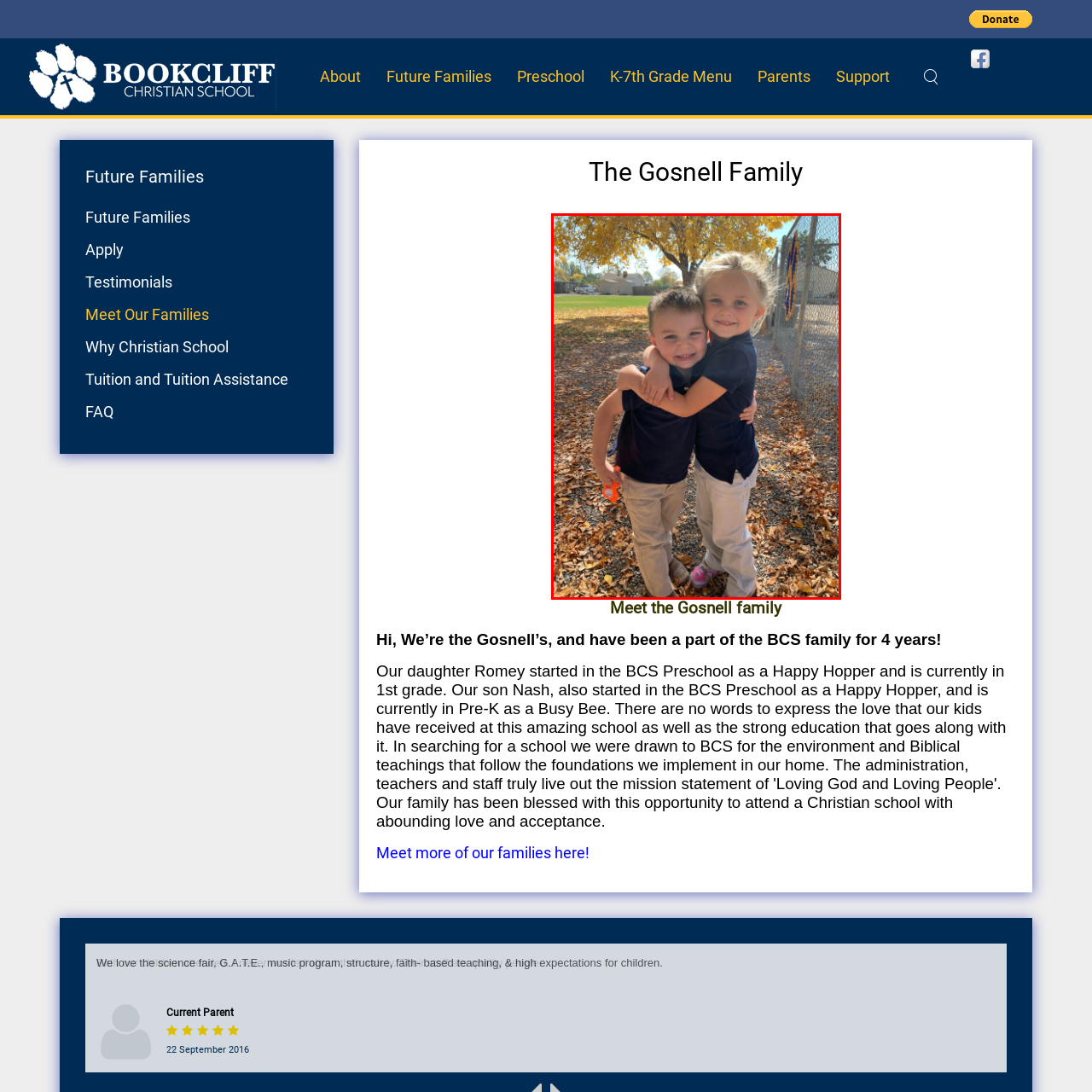What type of fence is in the background?
Inspect the image within the red bounding box and answer the question in detail.

The caption describes the backdrop as featuring a chain-link fence, which suggests that the type of fence present in the image is a chain-link fence.